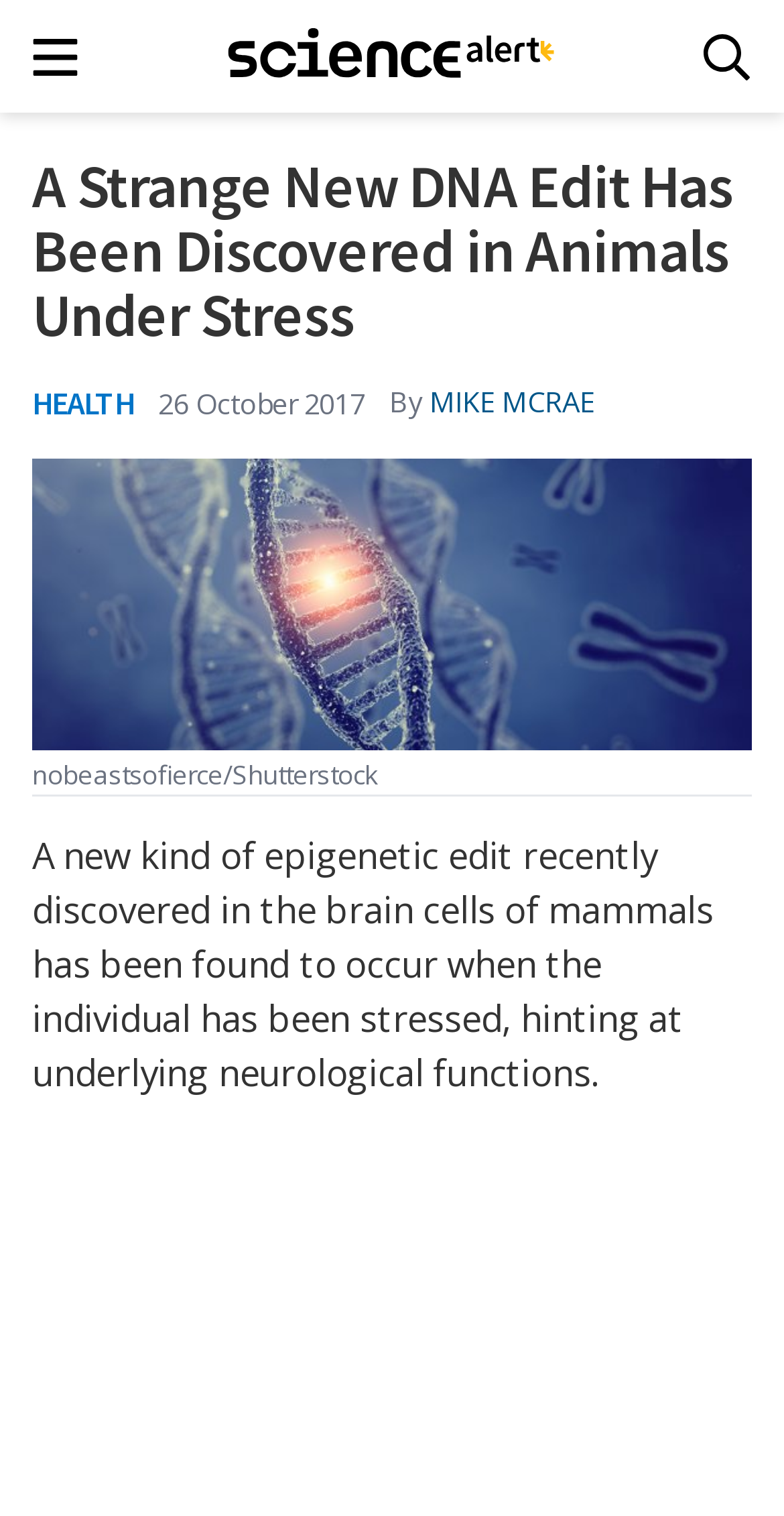What is the date of the article?
Answer the question in as much detail as possible.

I found the date of the article by looking at the static text element that says '26 October 2017' which is located below the main heading and above the author's name.